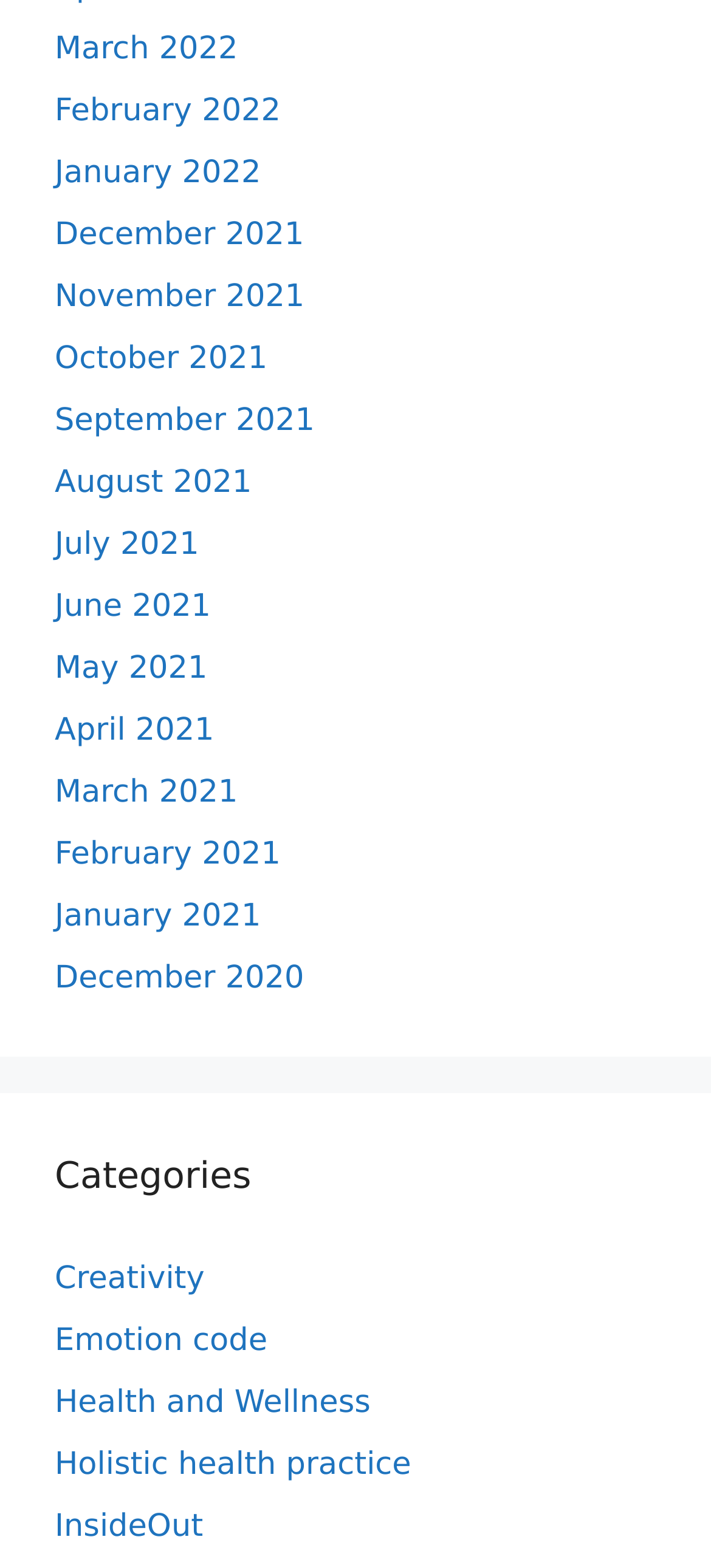Given the following UI element description: "July 2021", find the bounding box coordinates in the webpage screenshot.

[0.077, 0.335, 0.28, 0.359]